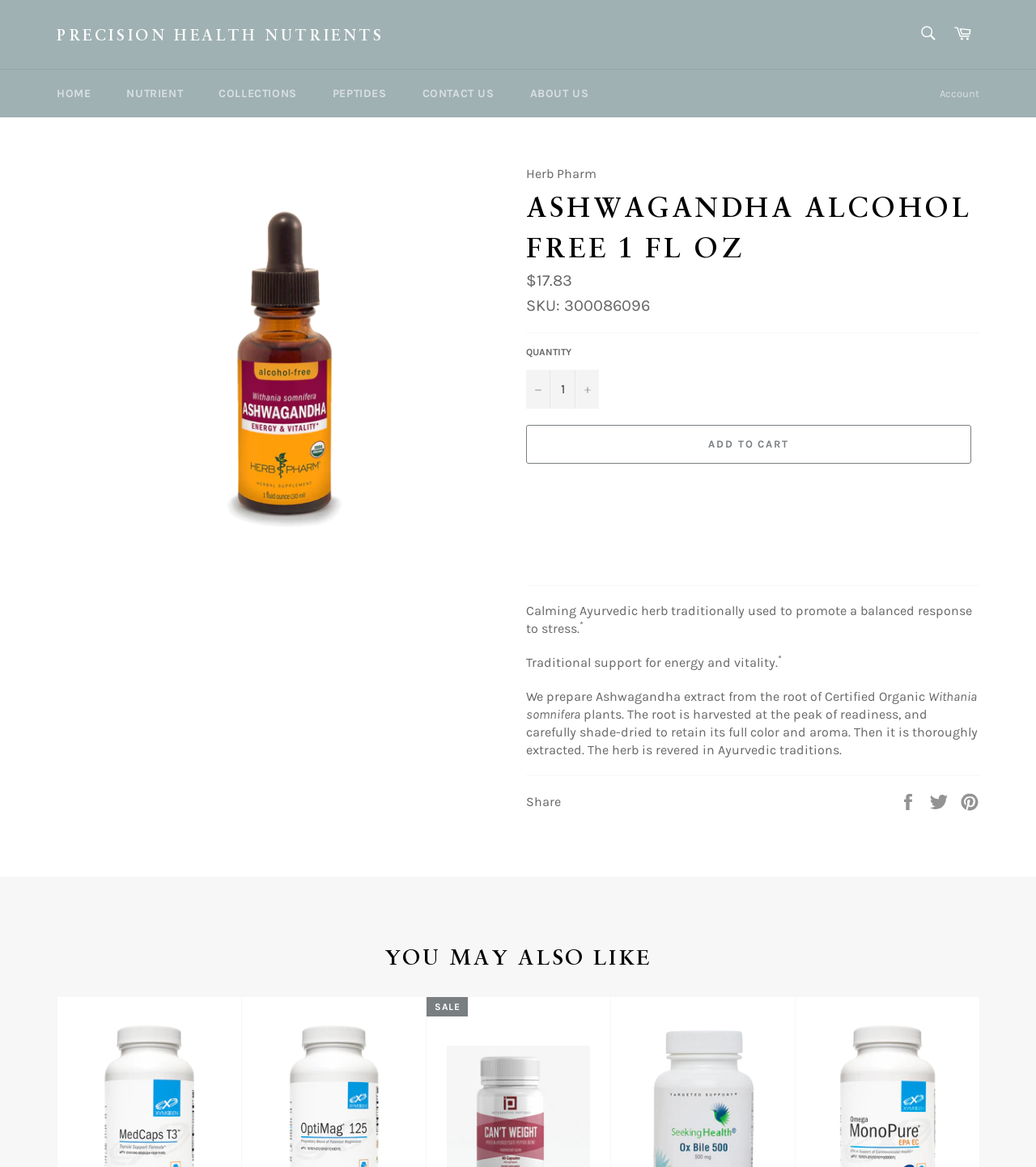What is the certification of the Withania somnifera plants?
Based on the content of the image, thoroughly explain and answer the question.

I found the answer by looking at the StaticText element with the text 'We prepare Ashwagandha extract from the root of Certified Organic Withania somnifera'. This suggests that the Withania somnifera plants are certified organic.